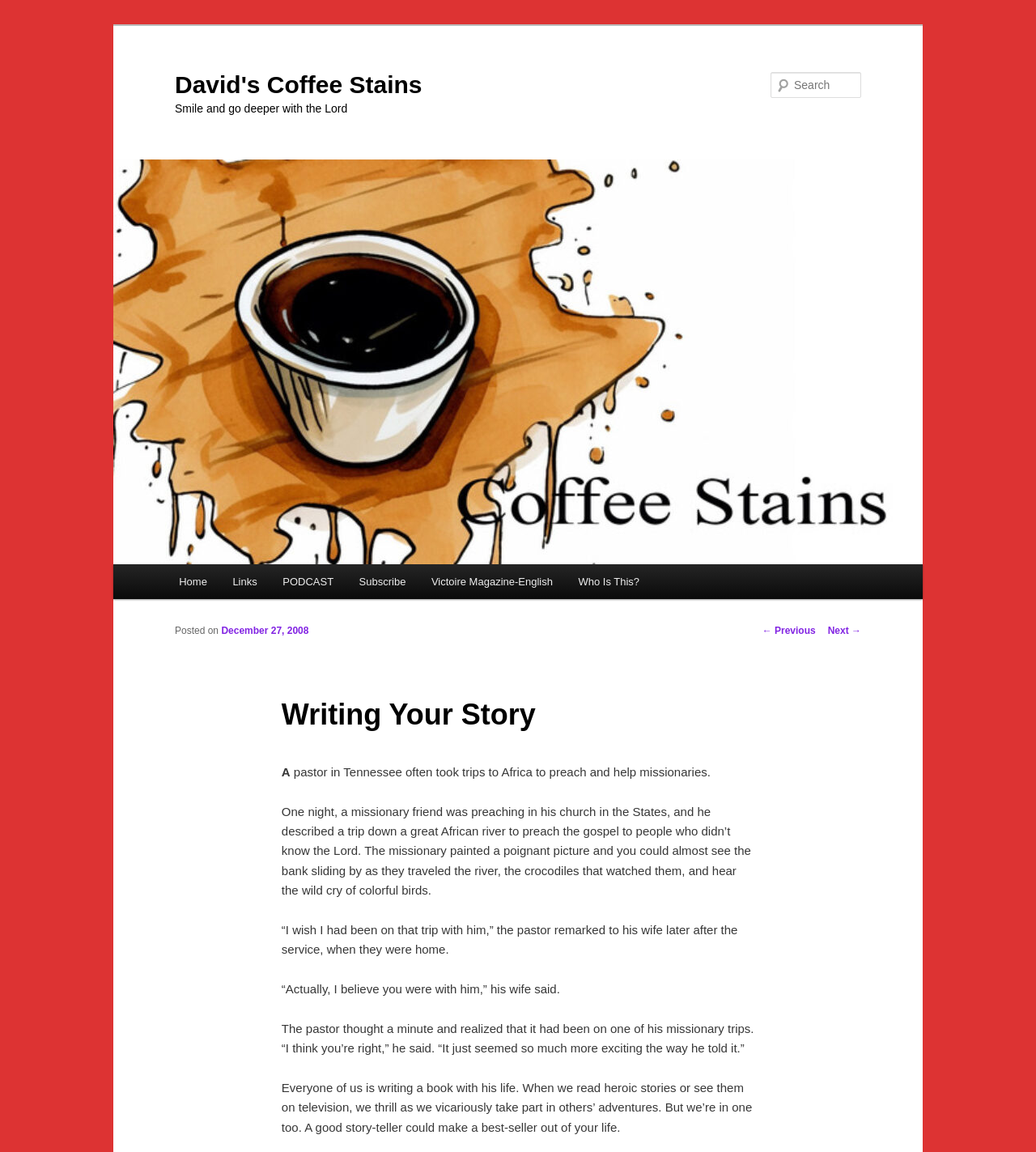Locate and generate the text content of the webpage's heading.

David's Coffee Stains